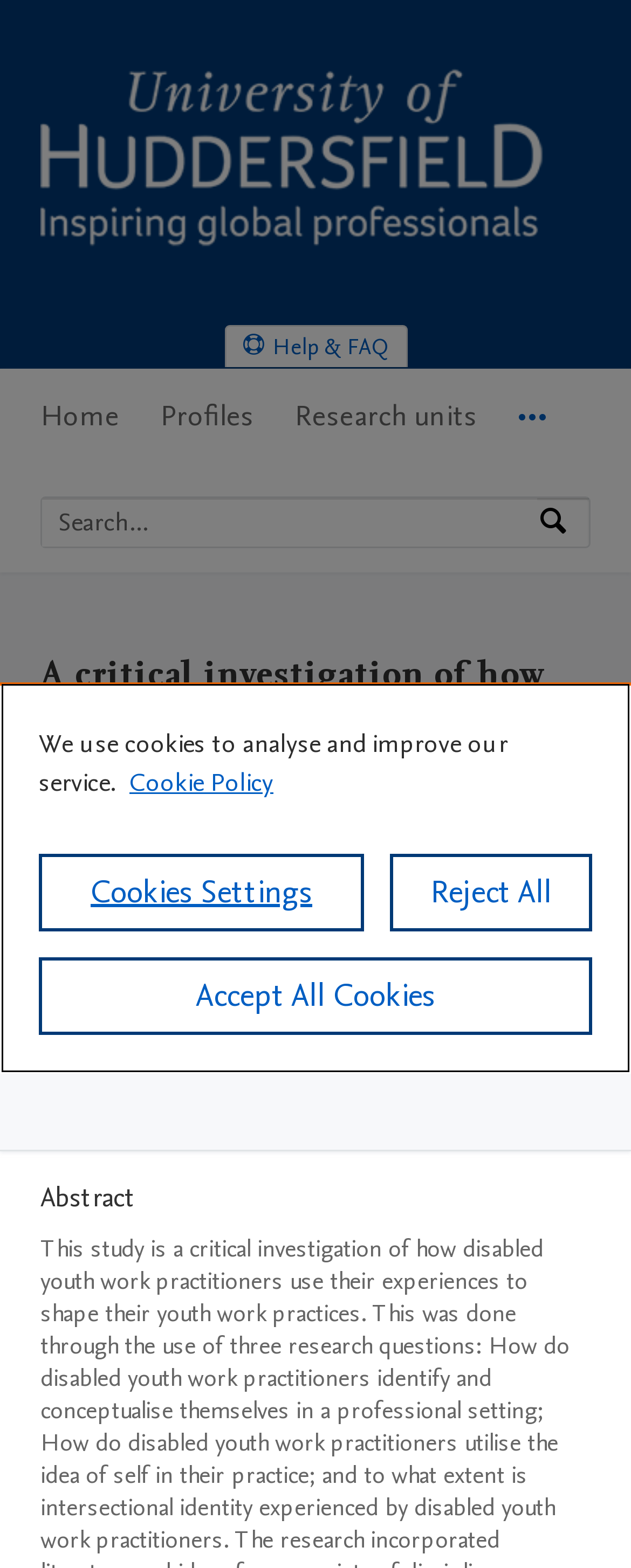Locate the bounding box coordinates of the element you need to click to accomplish the task described by this instruction: "Search for research units".

[0.467, 0.235, 0.756, 0.298]